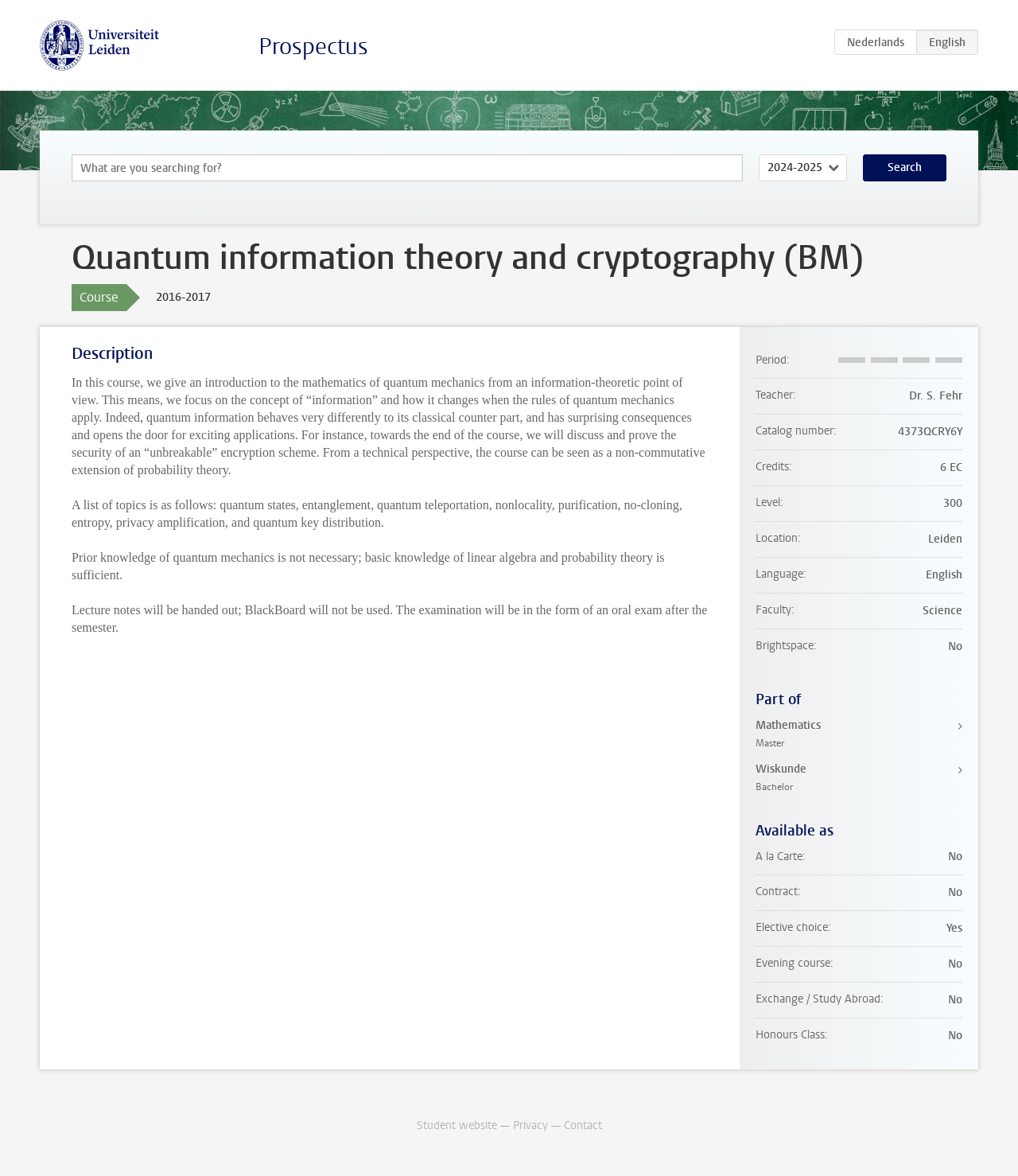Answer the following query with a single word or phrase:
Is the course an elective choice?

Yes